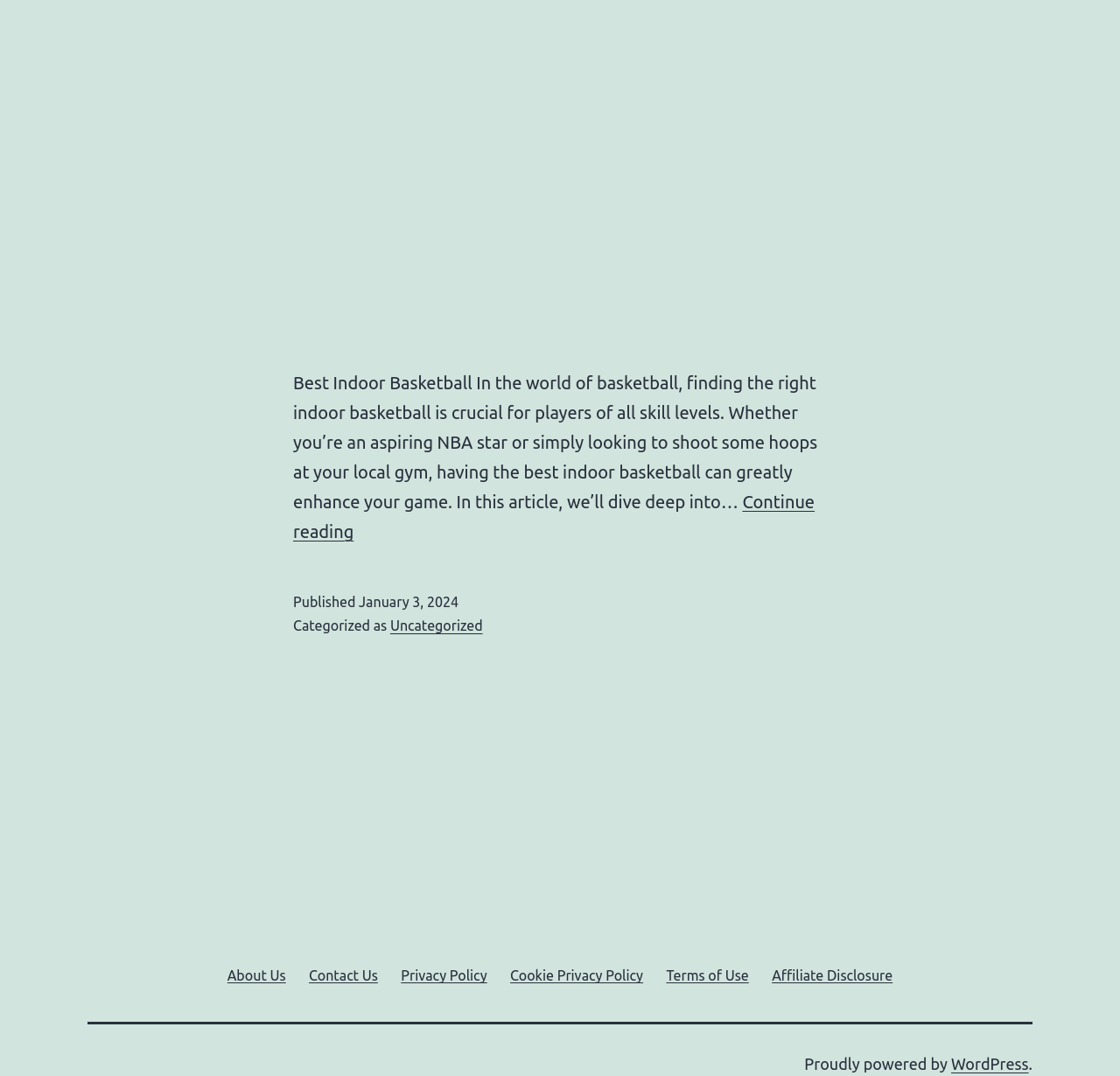Please specify the bounding box coordinates of the region to click in order to perform the following instruction: "Go to the WordPress website".

[0.849, 0.981, 0.918, 0.997]